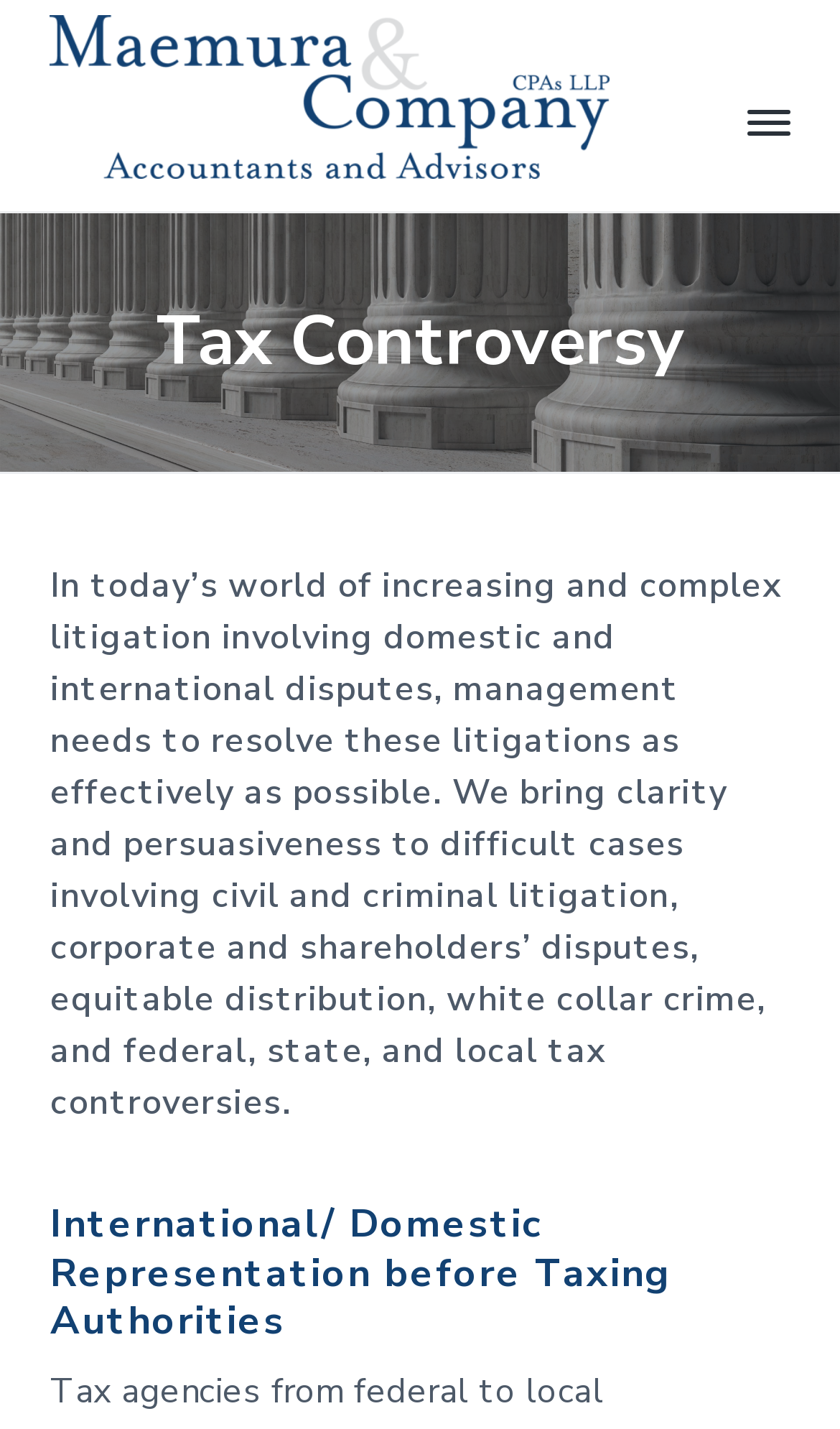What is the company's approach to litigation?
Kindly answer the question with as much detail as you can.

I found this information by reading the static text element that describes the company's services, which mentions that they 'bring clarity and persuasiveness to difficult cases'.